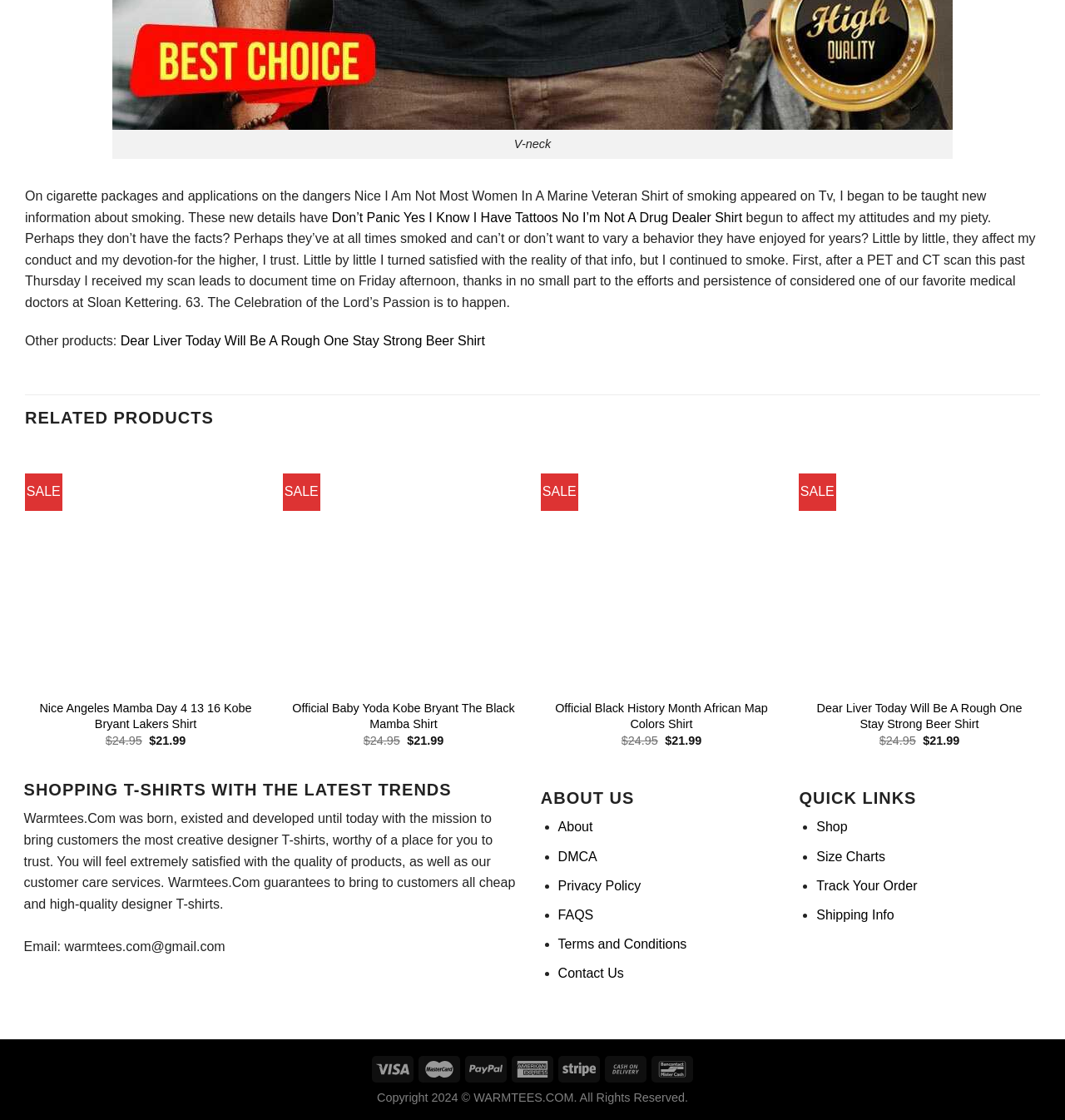Identify the bounding box coordinates for the region to click in order to carry out this instruction: "View the 'RELATED PRODUCTS'". Provide the coordinates using four float numbers between 0 and 1, formatted as [left, top, right, bottom].

[0.023, 0.353, 0.977, 0.393]